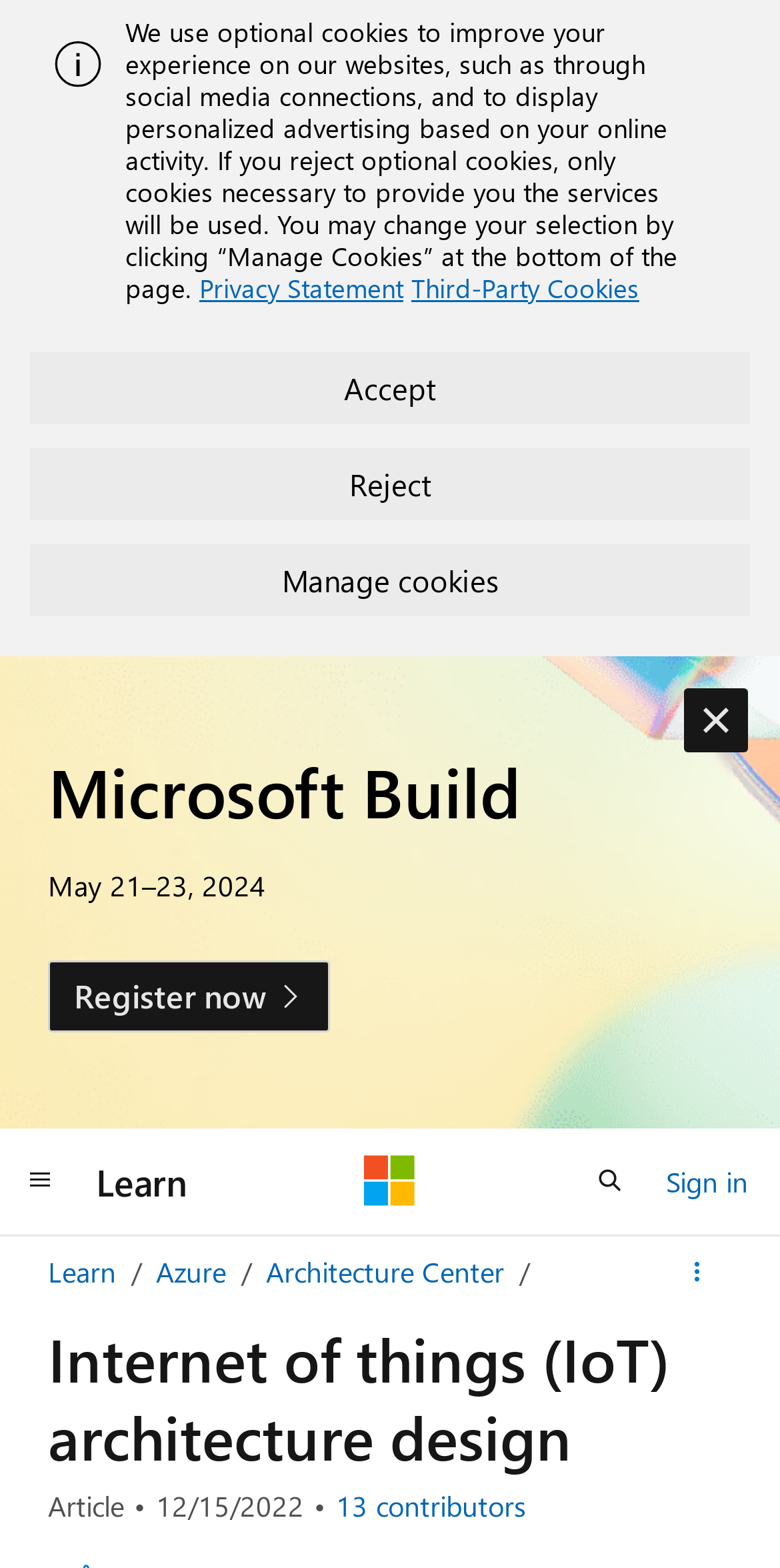How many links are there in the top navigation bar? Analyze the screenshot and reply with just one word or a short phrase.

4